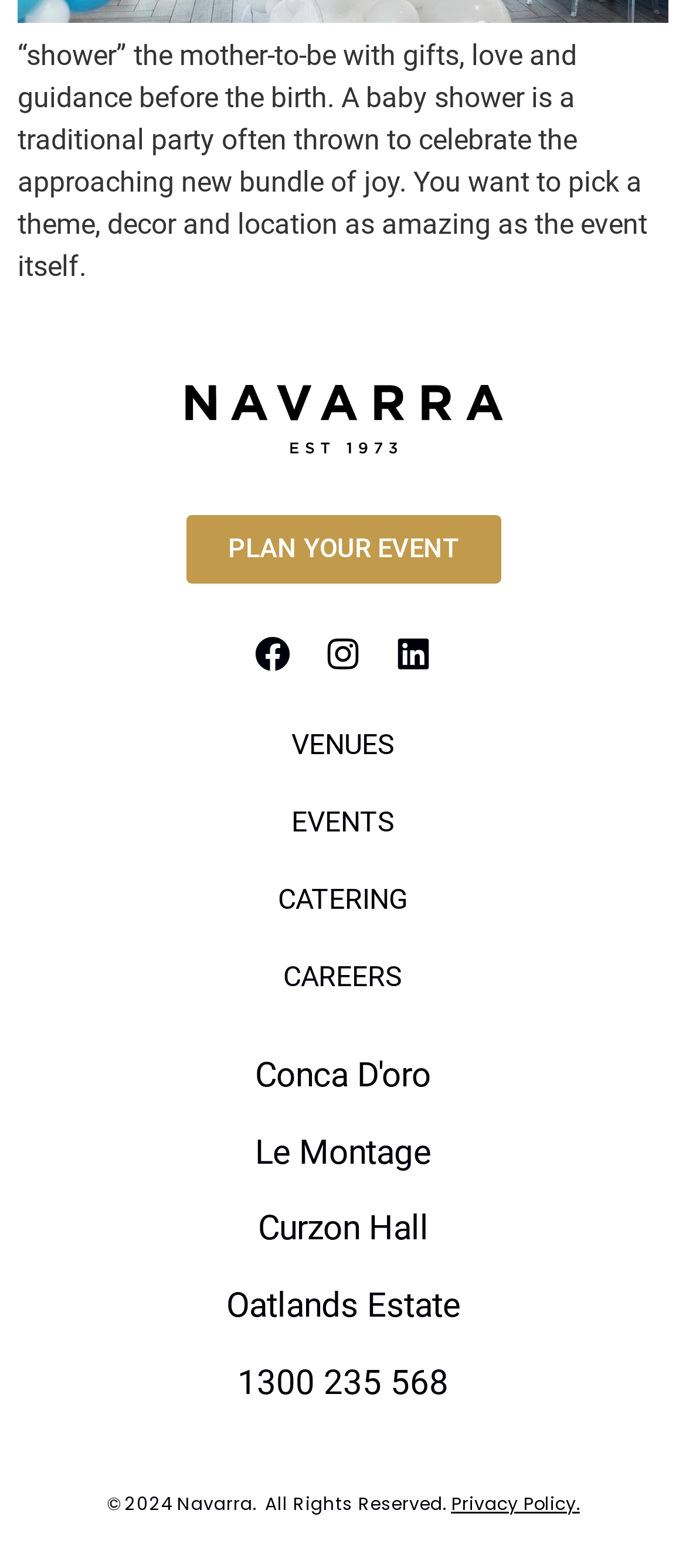Please determine the bounding box coordinates for the UI element described here. Use the format (top-left x, top-left y, bottom-right x, bottom-right y) with values bounded between 0 and 1: VENUES

[0.067, 0.462, 0.933, 0.489]